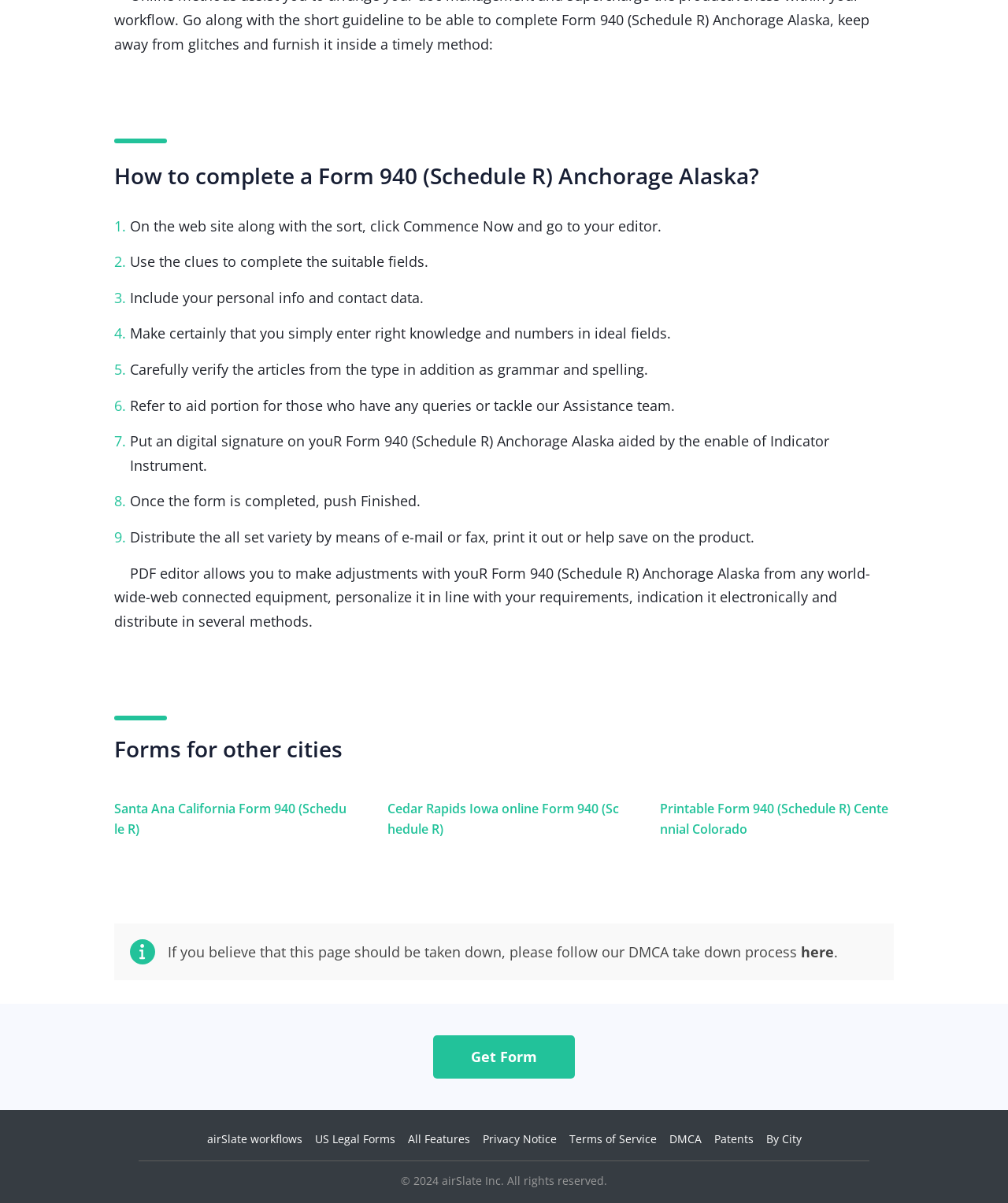Find the bounding box coordinates for the area you need to click to carry out the instruction: "Click the 'By City' link". The coordinates should be four float numbers between 0 and 1, indicated as [left, top, right, bottom].

[0.76, 0.94, 0.795, 0.953]